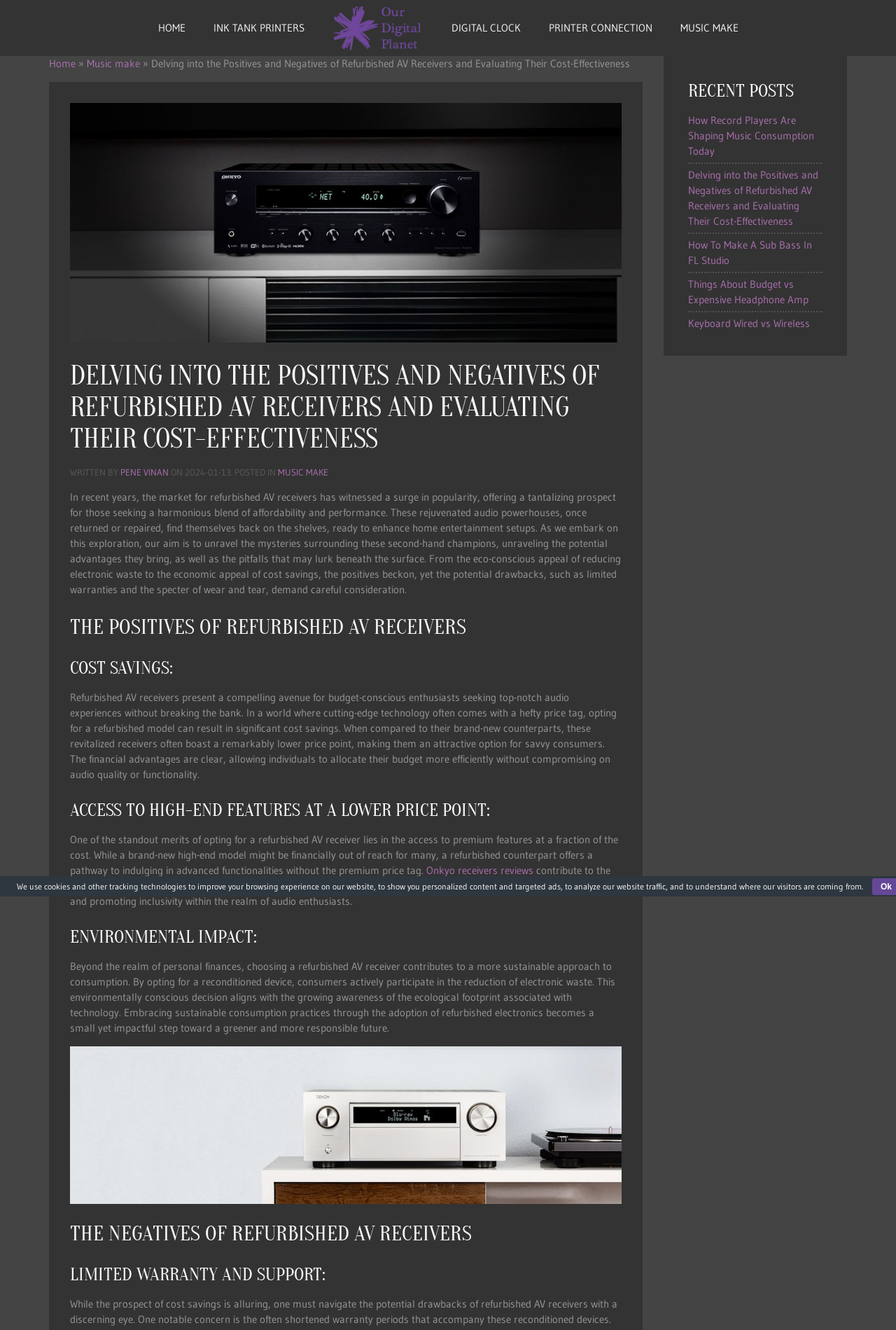Determine the bounding box coordinates of the UI element that matches the following description: "Home". The coordinates should be four float numbers between 0 and 1 in the format [left, top, right, bottom].

[0.161, 0.0, 0.222, 0.042]